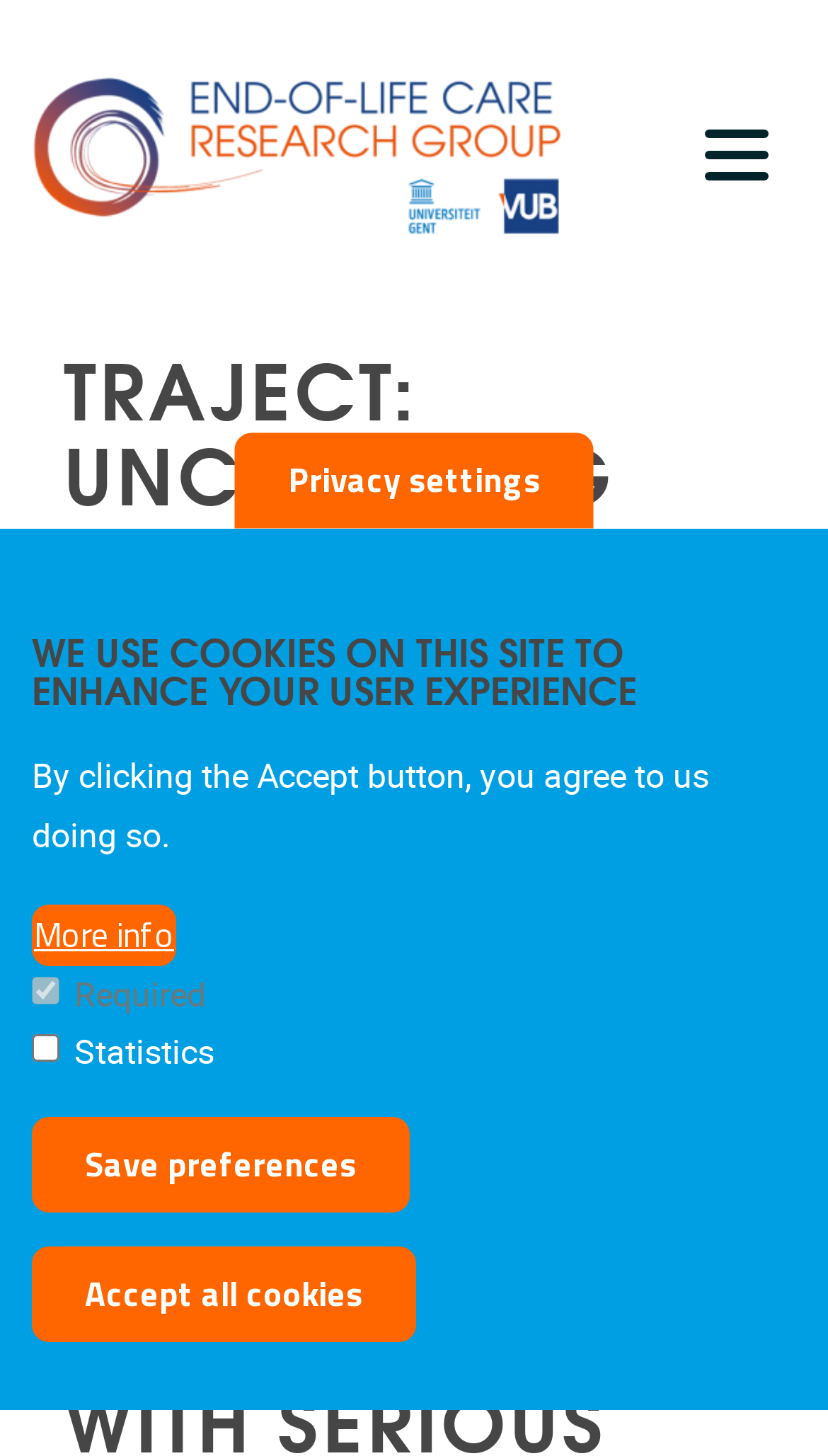How many checkboxes are there in the alert dialog? Based on the image, give a response in one word or a short phrase.

2